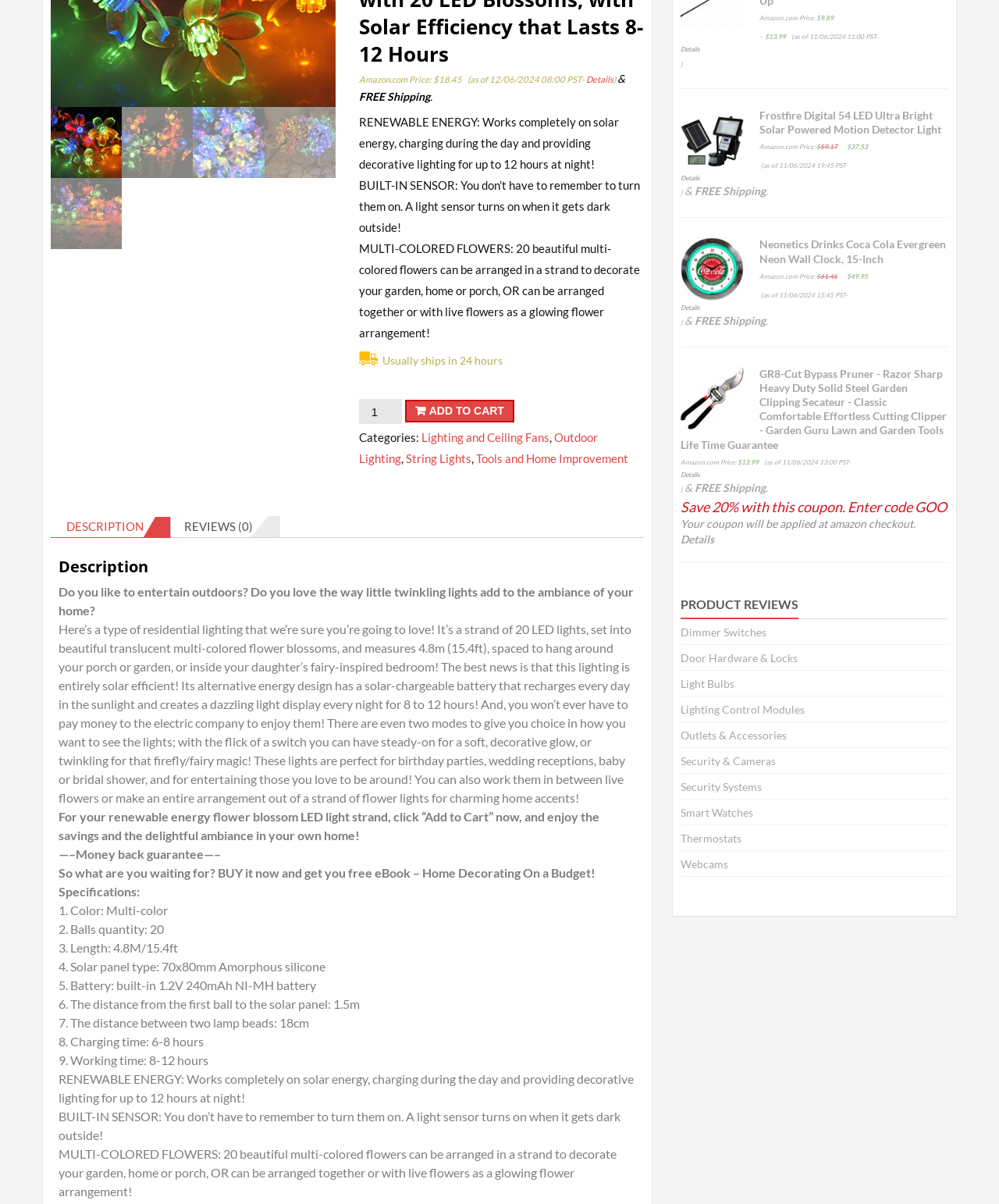Based on the element description, predict the bounding box coordinates (top-left x, top-left y, bottom-right x, bottom-right y) for the UI element in the screenshot: Dimmer Switches

[0.681, 0.519, 0.767, 0.53]